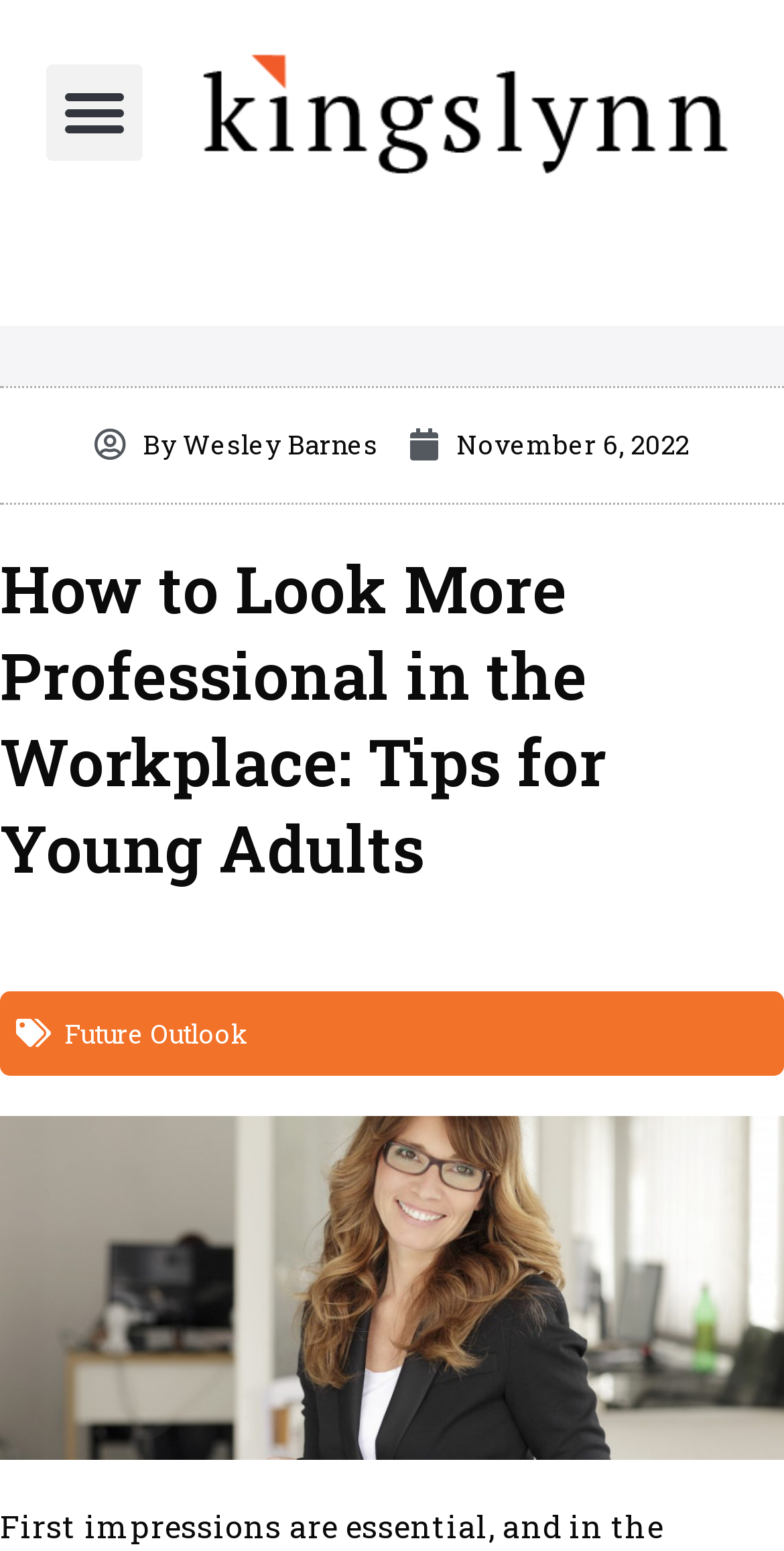Extract the bounding box coordinates for the HTML element that matches this description: "alt="kingslynn-logo"". The coordinates should be four float numbers between 0 and 1, i.e., [left, top, right, bottom].

[0.241, 0.026, 0.949, 0.119]